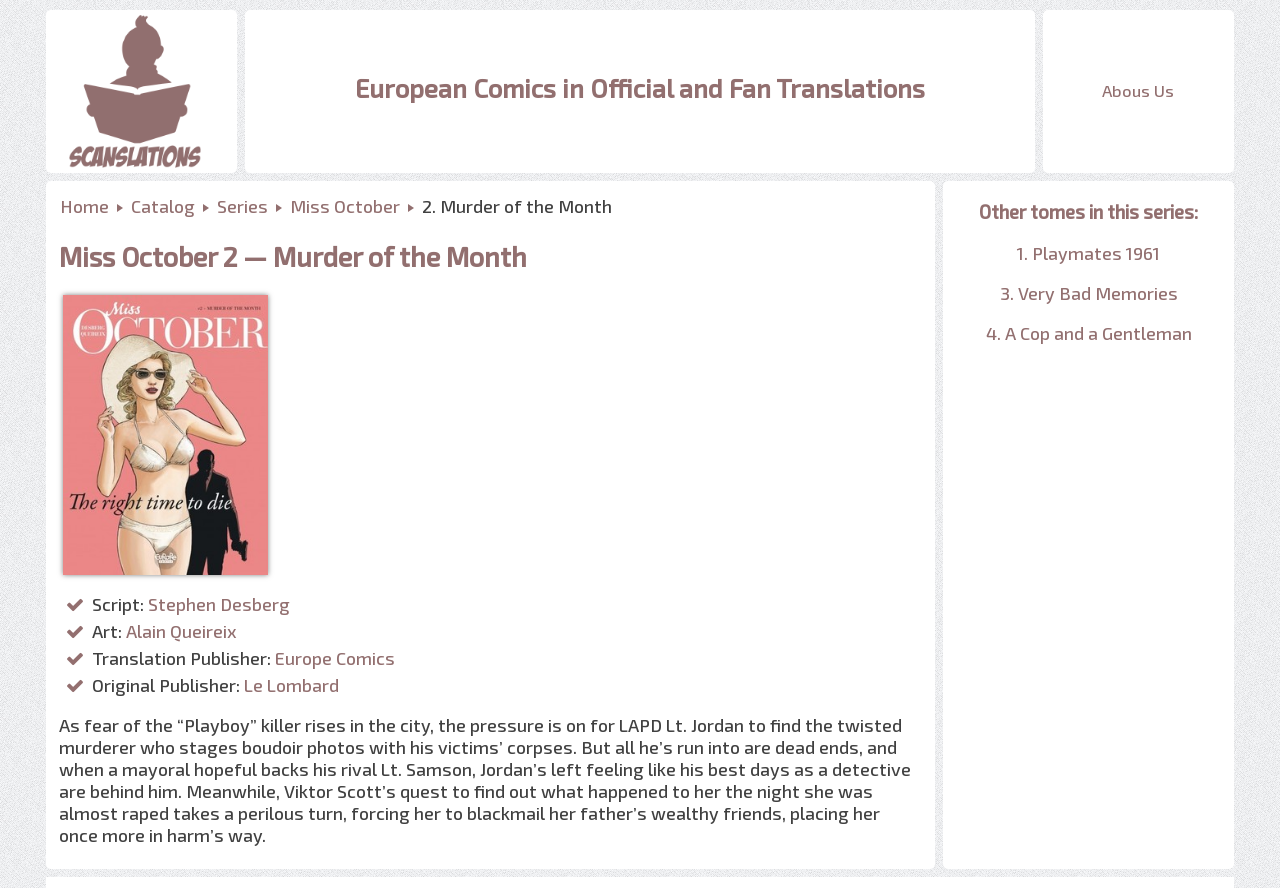Determine the bounding box coordinates for the element that should be clicked to follow this instruction: "Go to About Us page". The coordinates should be given as four float numbers between 0 and 1, in the format [left, top, right, bottom].

[0.861, 0.09, 0.917, 0.113]